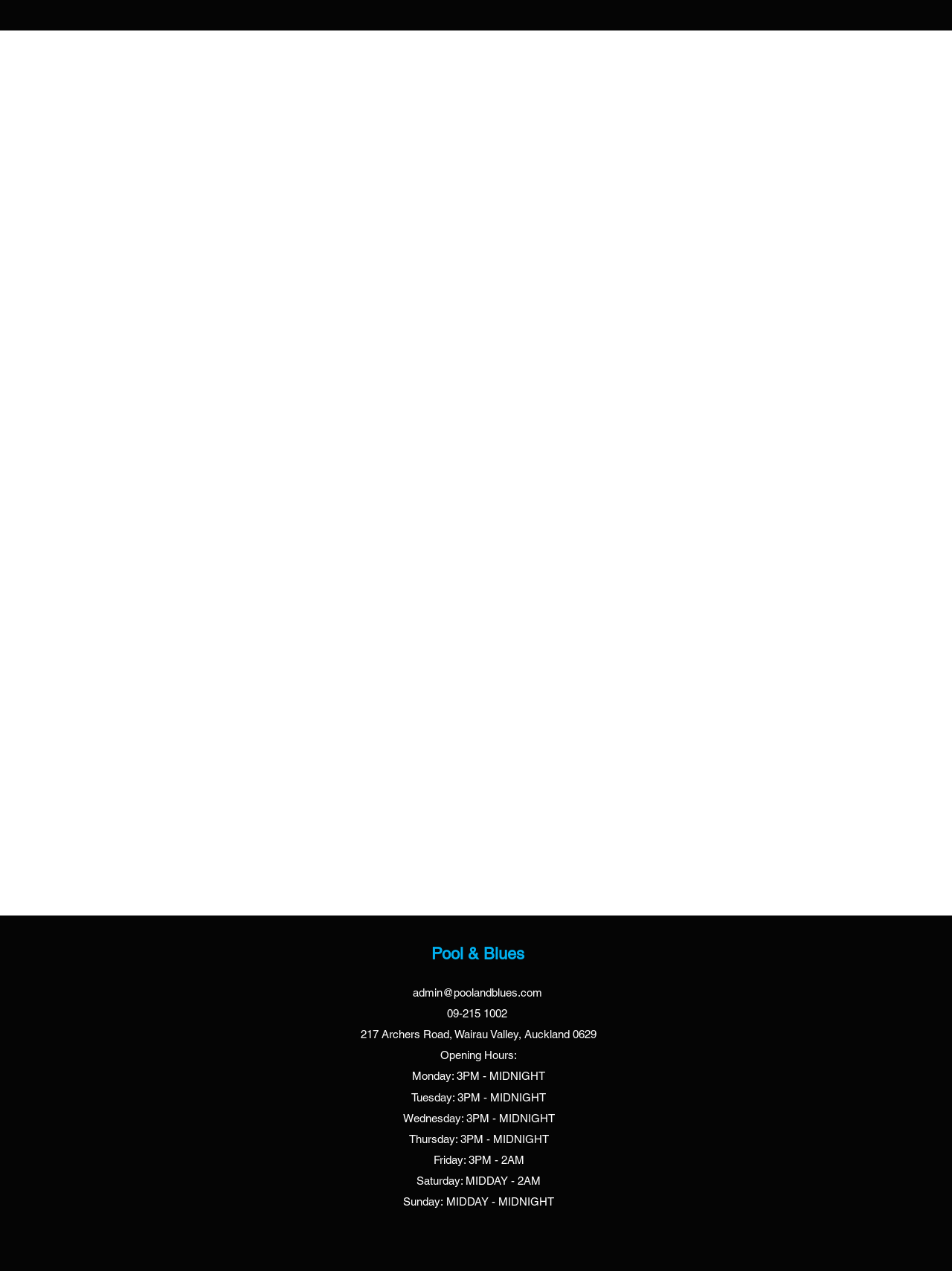Provide a short answer to the following question with just one word or phrase: What are the opening hours on Friday?

3PM - 2AM